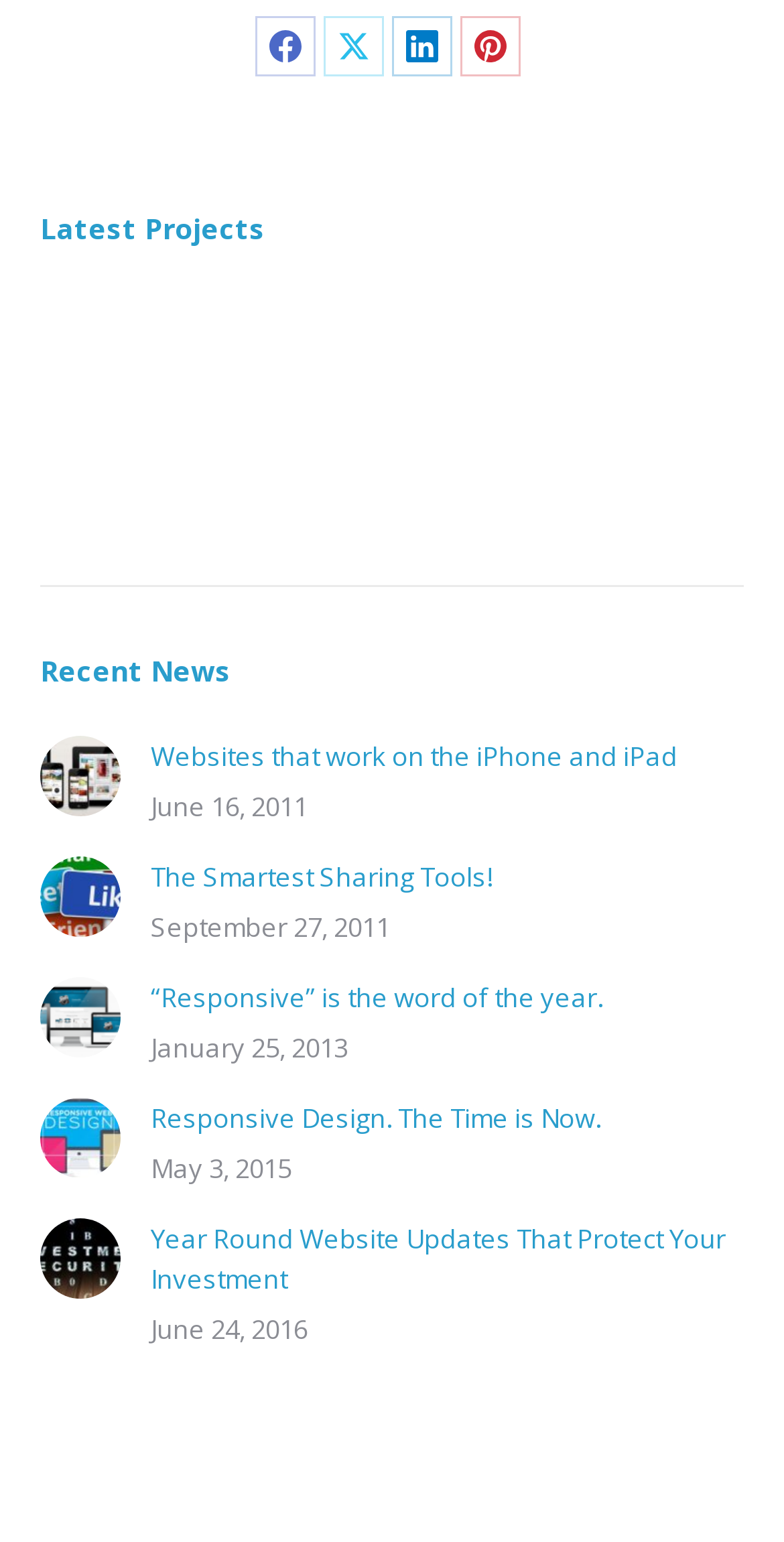Please determine the bounding box coordinates of the section I need to click to accomplish this instruction: "Share on Facebook".

[0.326, 0.011, 0.403, 0.05]